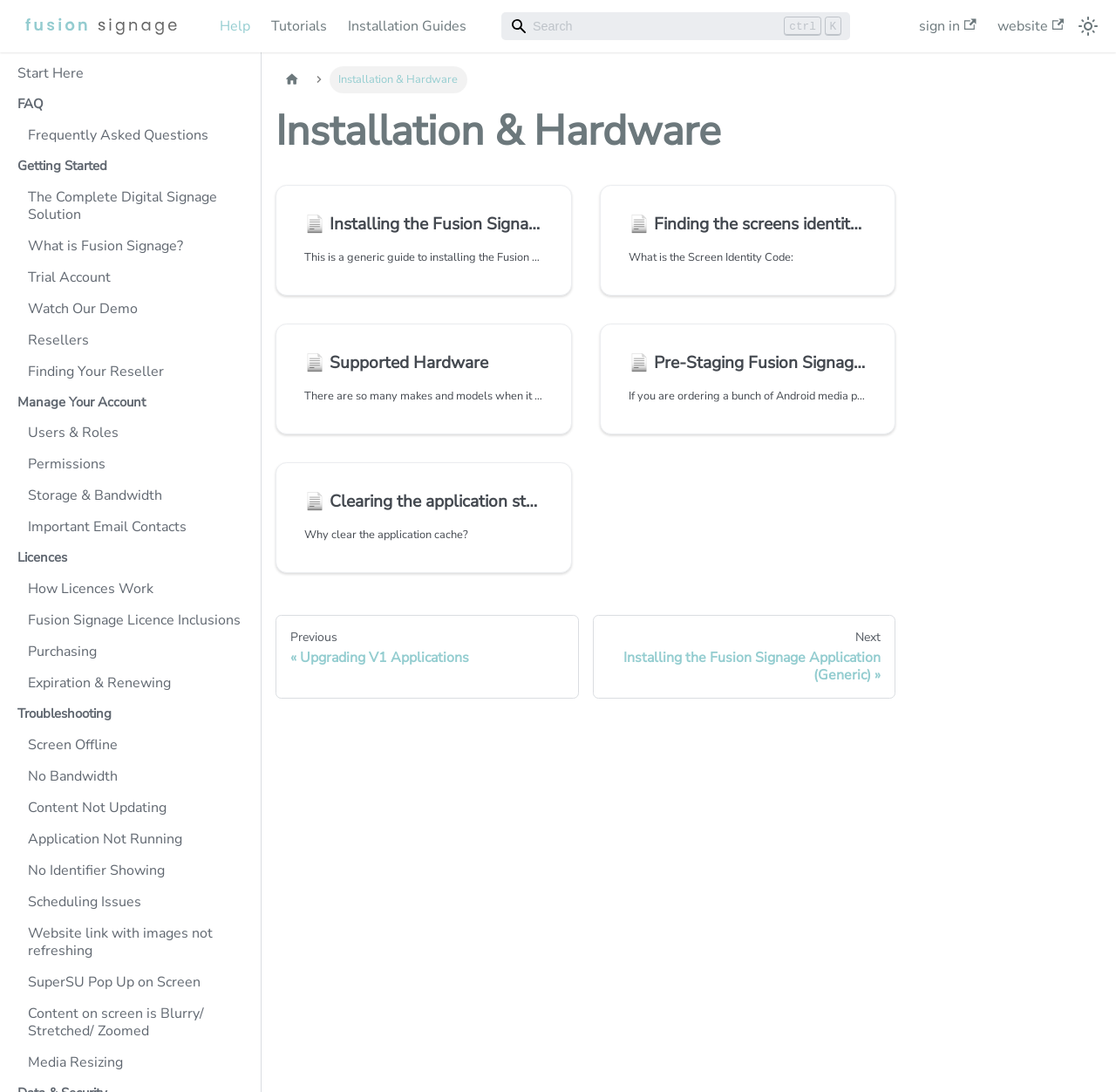Can you pinpoint the bounding box coordinates for the clickable element required for this instruction: "Go to the FAQs page"? The coordinates should be four float numbers between 0 and 1, i.e., [left, top, right, bottom].

[0.006, 0.083, 0.229, 0.108]